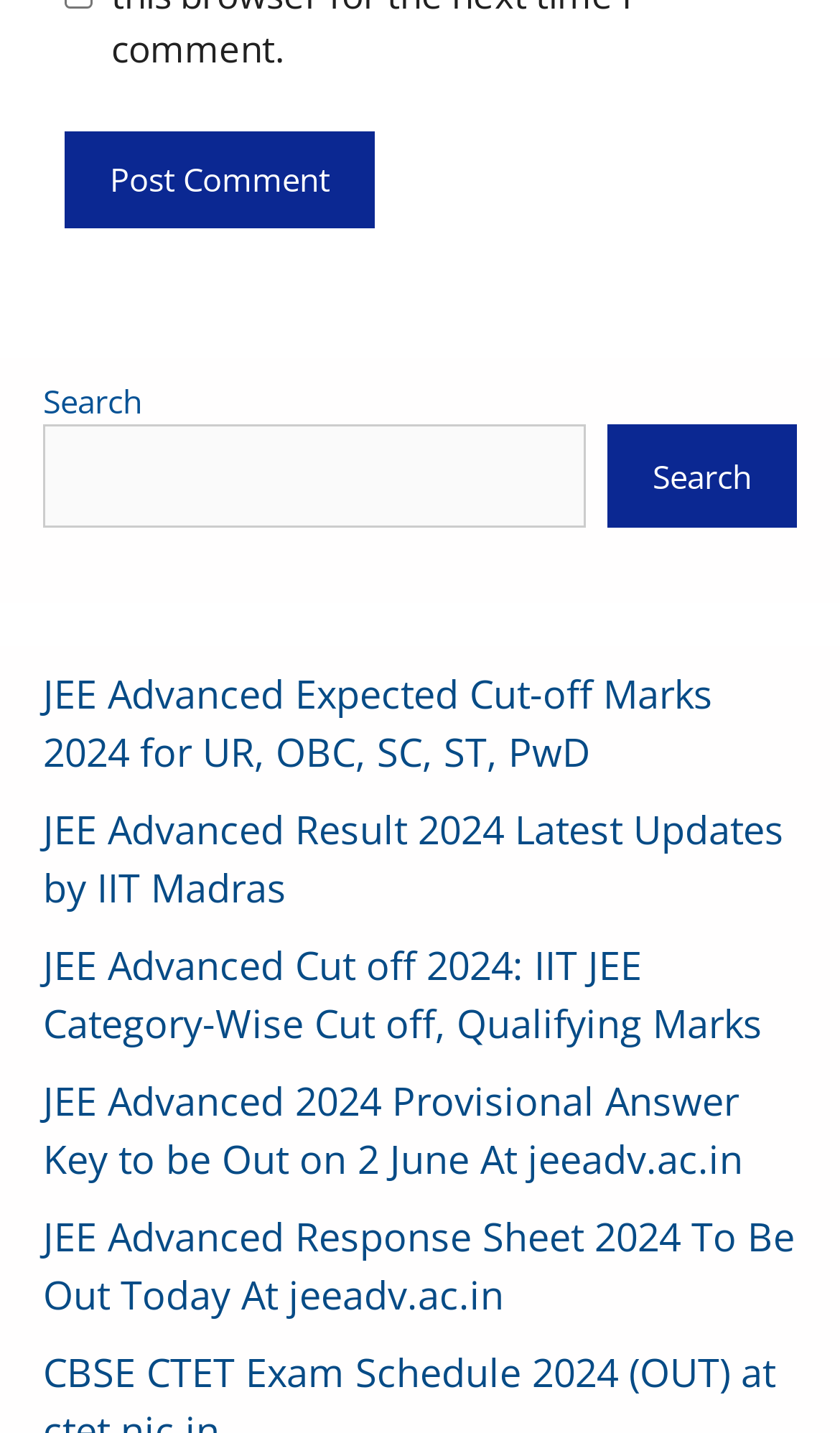Please determine the bounding box coordinates of the element to click in order to execute the following instruction: "Check the JEE Advanced Result 2024 Latest Updates". The coordinates should be four float numbers between 0 and 1, specified as [left, top, right, bottom].

[0.051, 0.56, 0.933, 0.637]